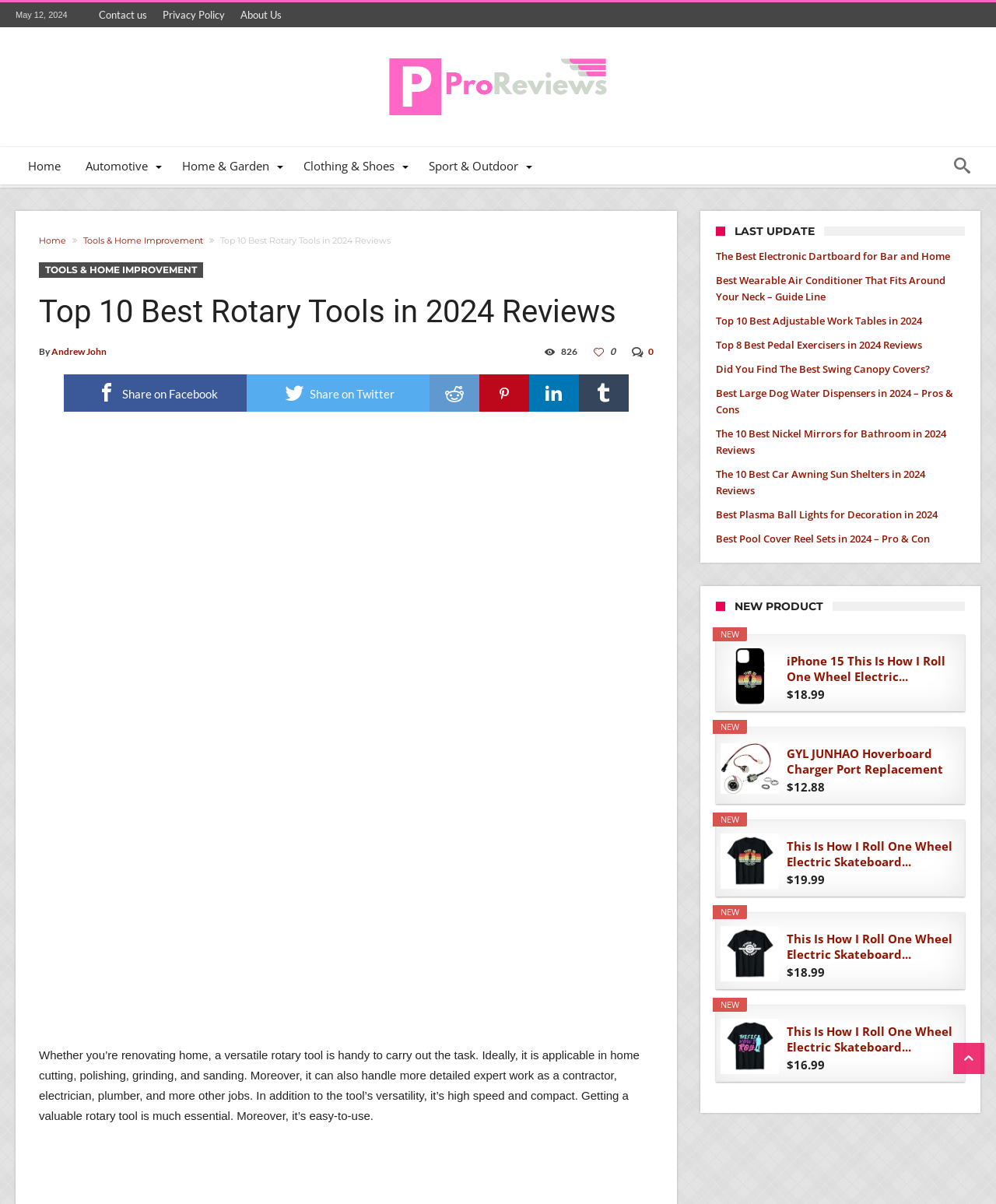Extract the bounding box coordinates for the UI element described as: "About Us".

[0.233, 0.002, 0.29, 0.023]